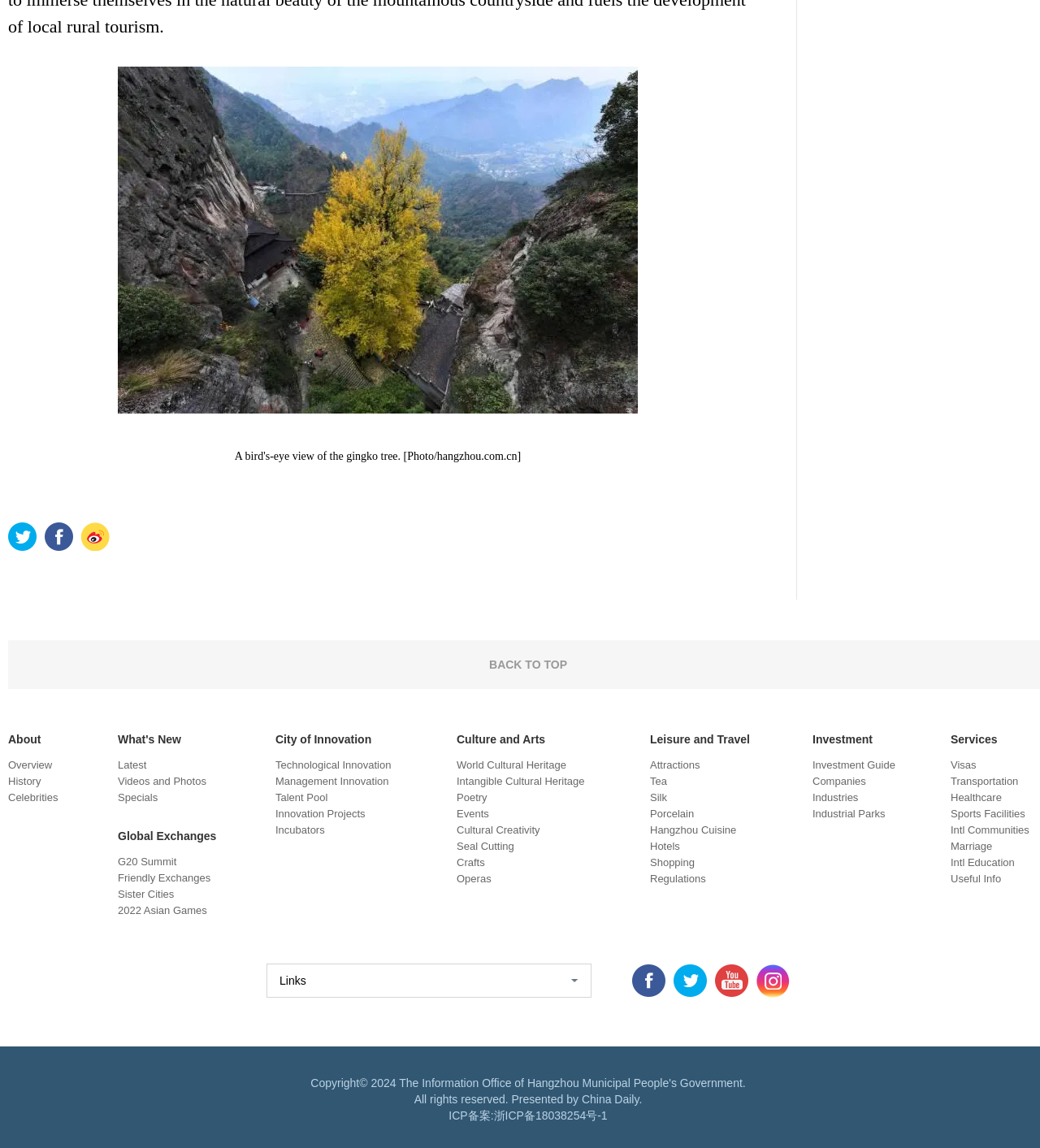Respond with a single word or phrase:
How many description lists are on the webpage?

5